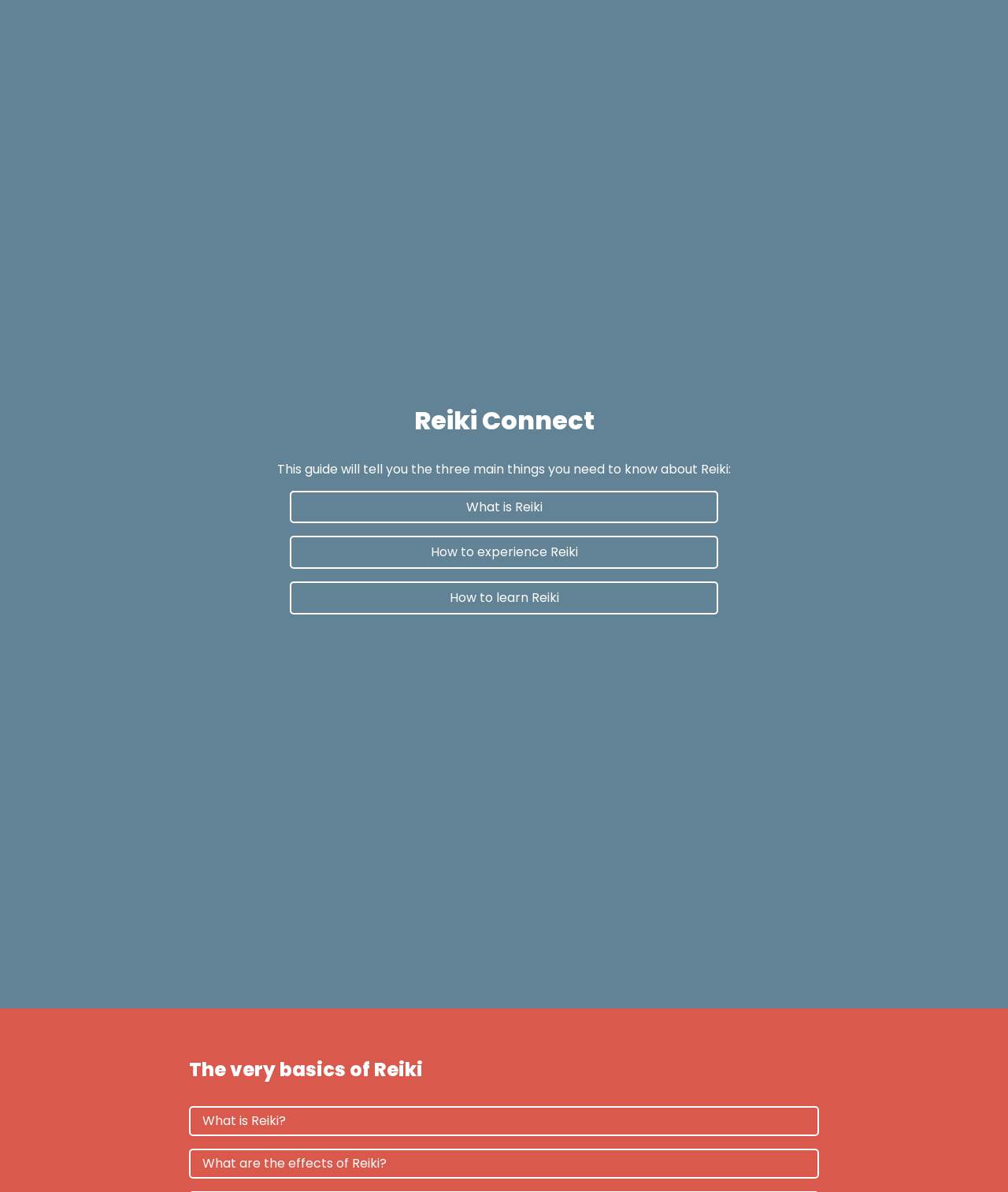What is the main topic of this webpage?
Respond to the question with a well-detailed and thorough answer.

Based on the heading 'Reiki Connect' and the content of the webpage, it is clear that the main topic of this webpage is Reiki.